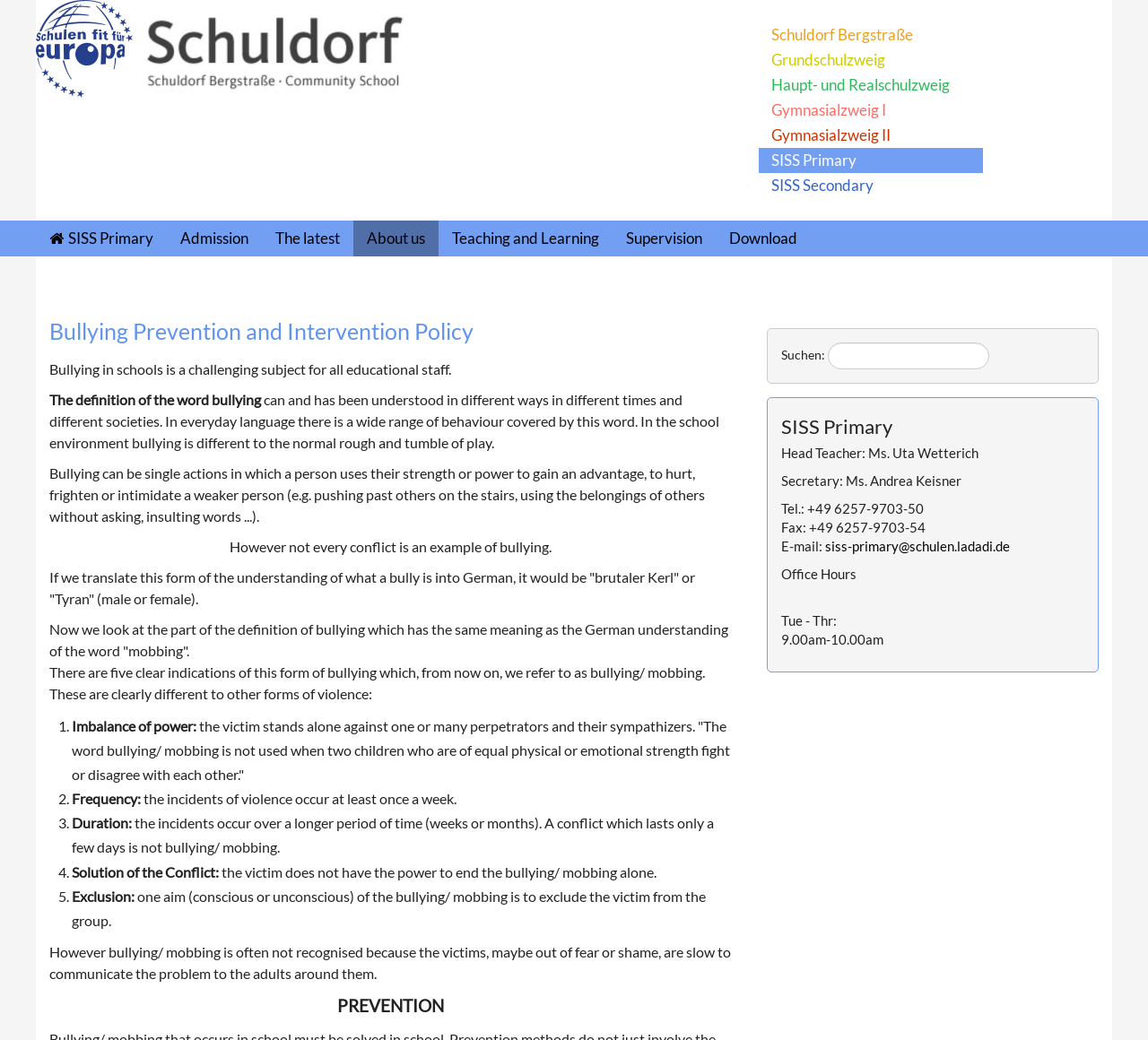Offer a detailed account of what is visible on the webpage.

The webpage is about Schuldorf Bergstraße, a school with multiple educational programs, including Grundschulzweig, Haupt- und Realschulzweig, Gymnasialzweig I, and Gymnasialzweig II. At the top of the page, there is a Europa logo and the school's logo, SchuldorfLogoKlein, followed by a series of links to different sections of the school, including Admission, The latest, About us, Teaching and Learning, Supervision, and Download.

Below the logo and links, there is a header section with the title "Bullying Prevention and Intervention Policy" in a prominent font size. This section is divided into several paragraphs of text that discuss the definition and understanding of bullying, its forms, and its prevention. The text is organized into sections with headings, such as "Bullying in schools is a challenging subject for all educational staff" and "PREVENTION".

To the right of the header section, there is a search box with a label "Suchen:" (meaning "Search" in German). Below the search box, there is a section with the heading "SISS Primary" that lists the head teacher, secretary, contact information, and office hours.

The overall layout of the webpage is organized, with clear headings and concise text that provides information about the school and its policies.